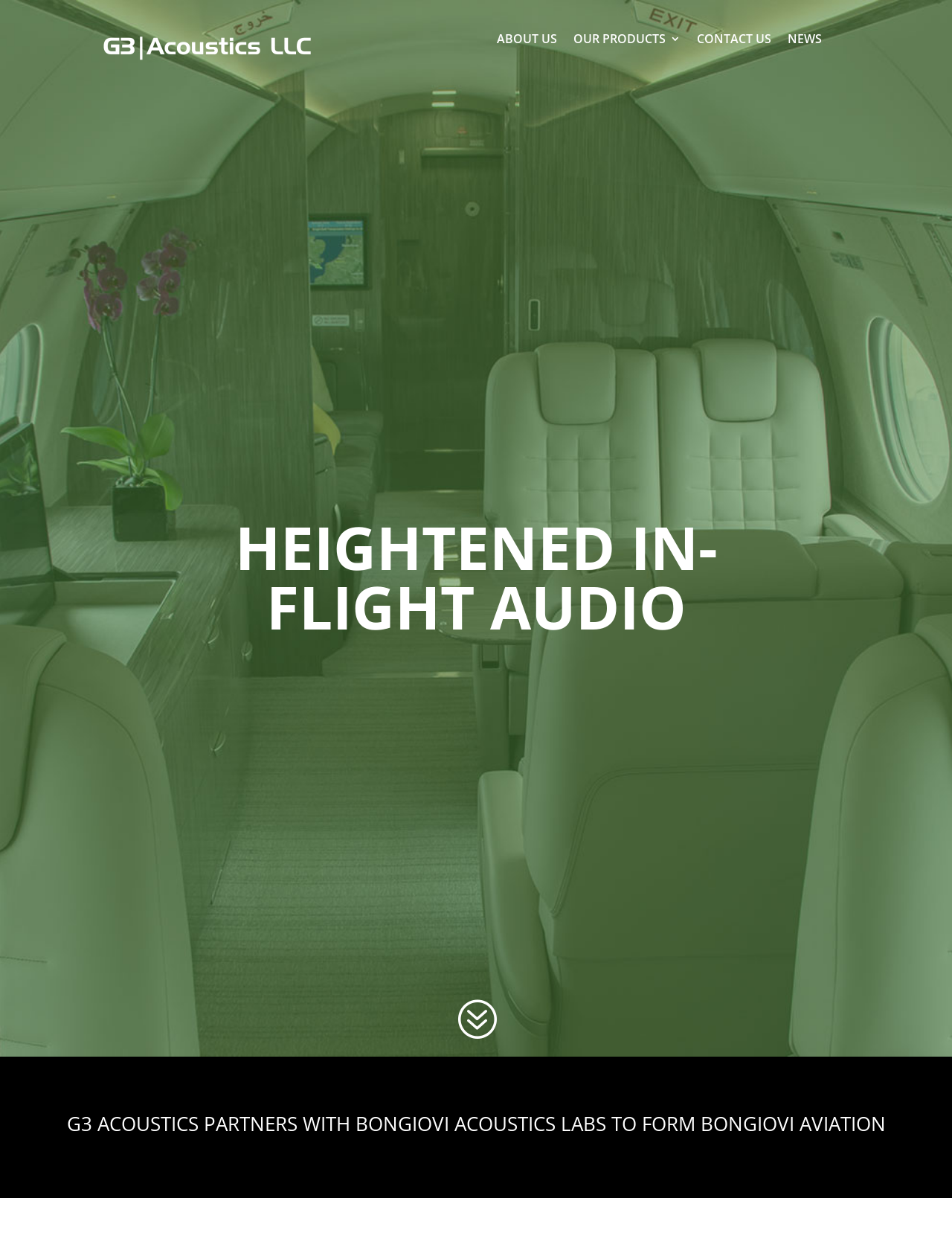Create a detailed narrative of the webpage’s visual and textual elements.

The webpage is about audio solutions for speakerless audio in the aviation industry. At the top left, there is a logo, represented by an image, accompanied by a link. Below the logo, there is a navigation menu with four links: "ABOUT US", "CONTACT US", "NEWS", and "OUR PRODUCTS", which are positioned horizontally from left to right.

The main content of the webpage is divided into two sections. The first section has a heading "HEIGHTENED IN-FLIGHT AUDIO" and is located at the top center of the page. Below this heading, there is a link with a question mark. The second section has a heading "G3 ACOUSTICS PARTNERS WITH BONGIOVI ACOUSTICS LABS TO FORM BONGIOVI AVIATION" and is located at the bottom of the page, spanning the entire width.